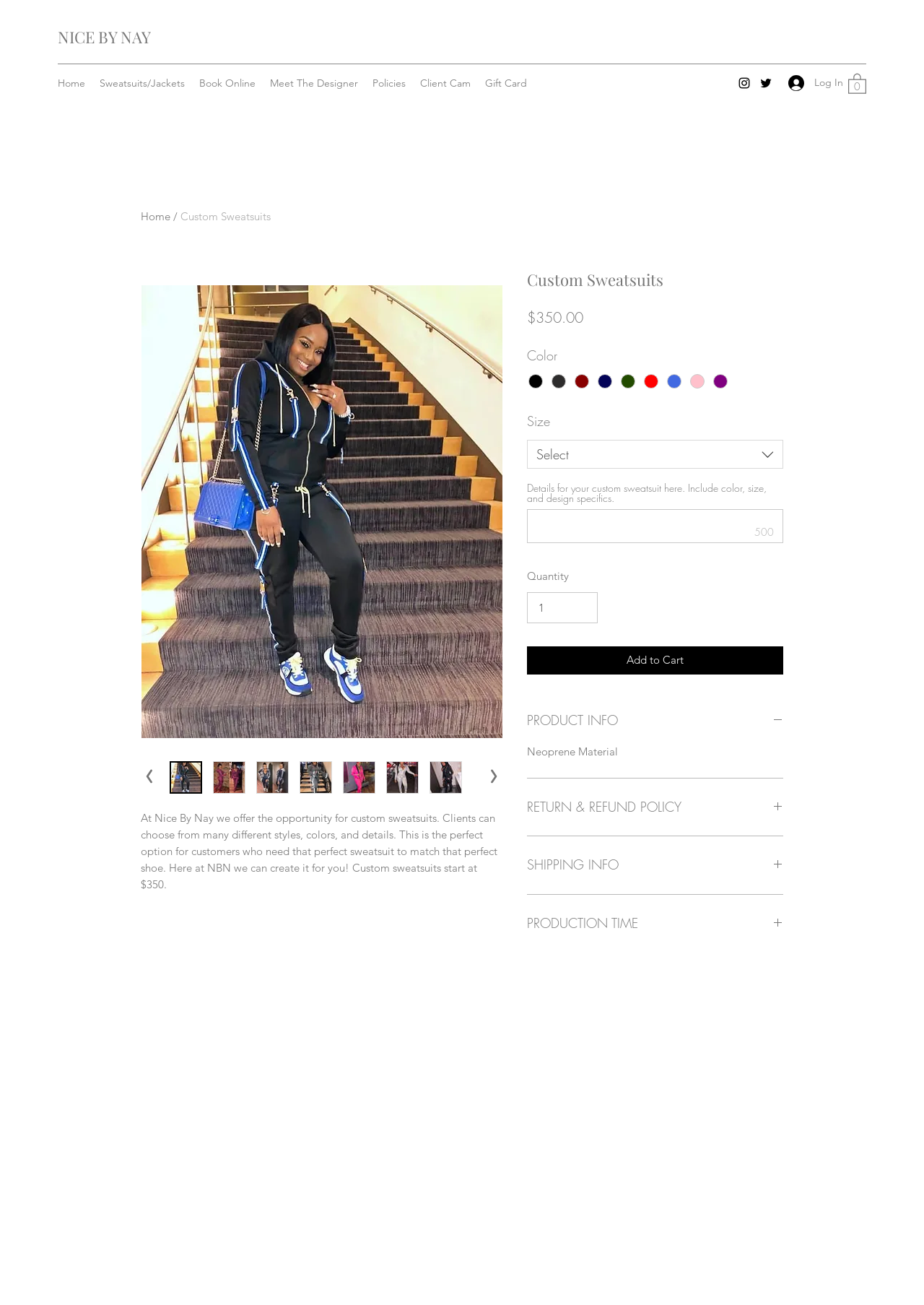What is the material used for the custom sweatsuits?
Please answer the question with as much detail as possible using the screenshot.

The webpage mentions 'Neoprene Material' in the product information section, indicating that the custom sweatsuits are made of neoprene material.